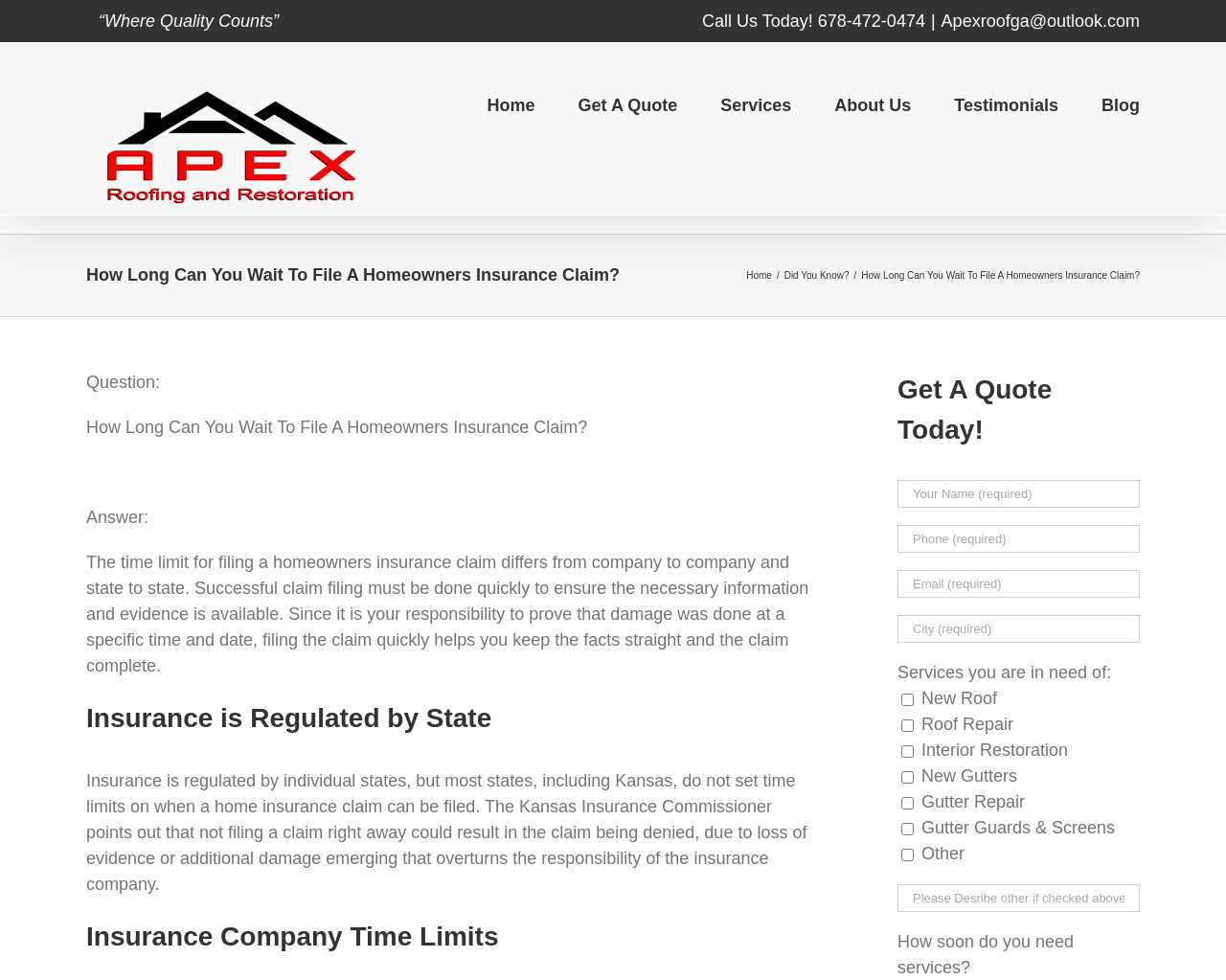Use the details in the image to answer the question thoroughly: 
What is the company name of the website?

I found the company name by looking at the top left corner of the webpage, where it says 'APEX Roofing and Restoration' and has a logo next to it.